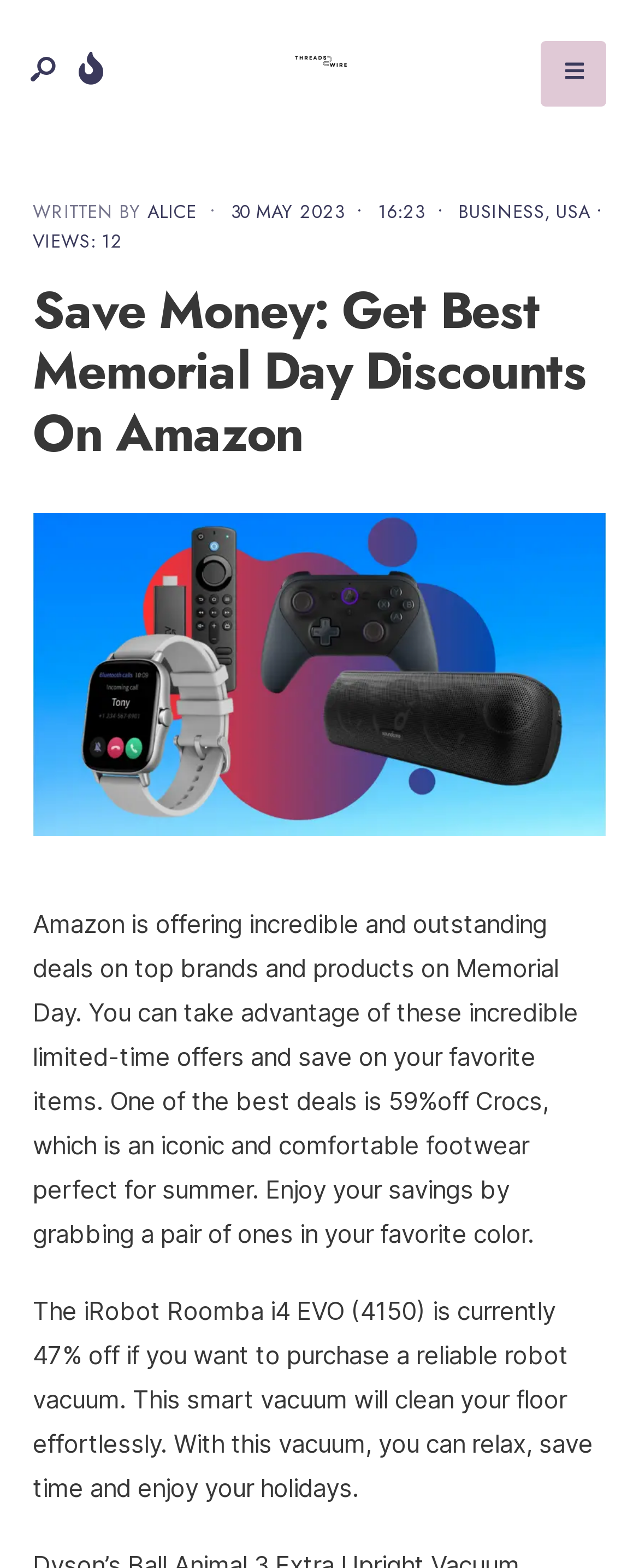What is the discount on iRobot Roomba i4 EVO?
Look at the screenshot and provide an in-depth answer.

The article mentions that the iRobot Roomba i4 EVO (4150) is currently 47% off if you want to purchase a reliable robot vacuum.